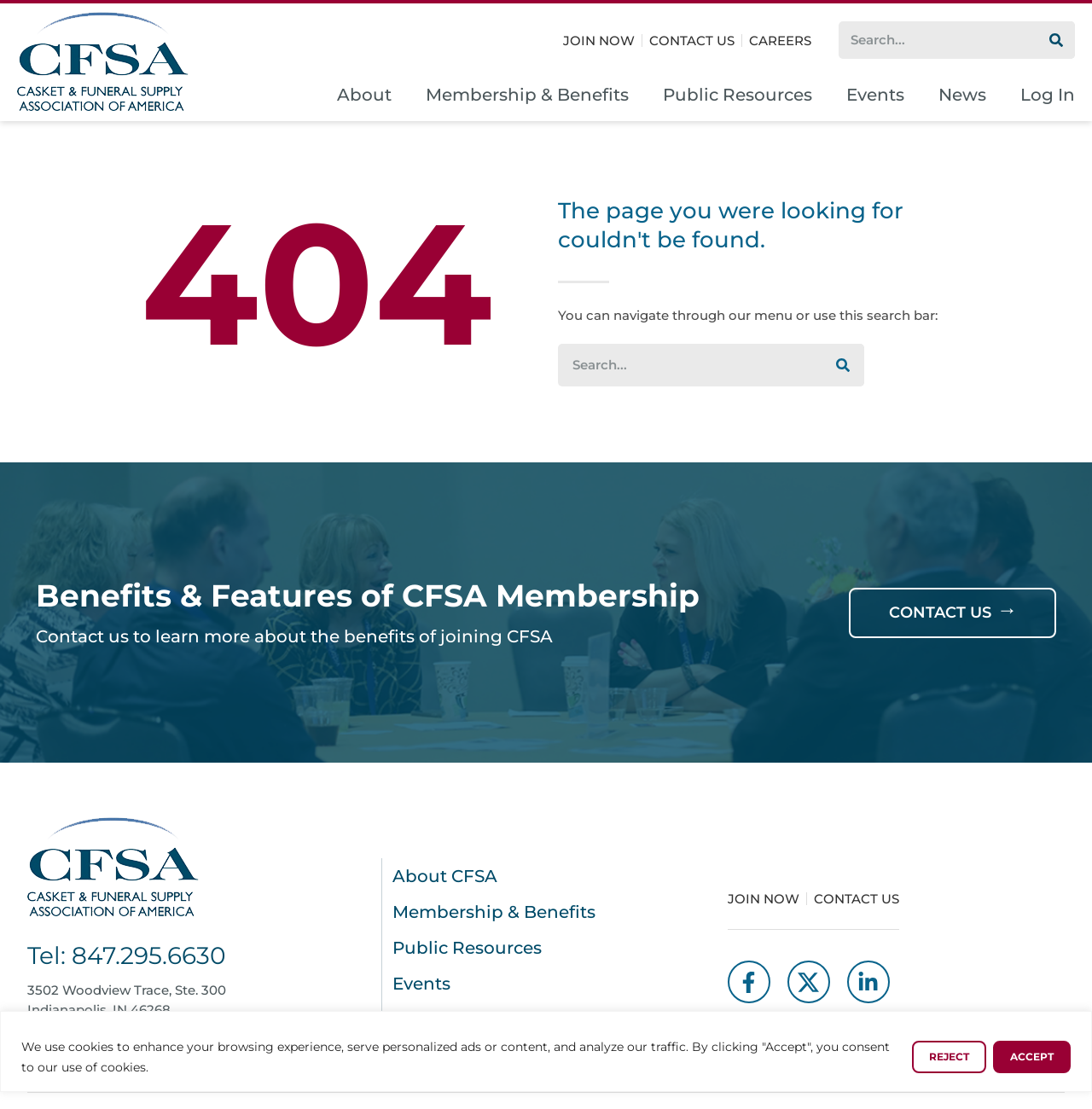Please provide a comprehensive answer to the question based on the screenshot: What is the purpose of the search bar?

The search bar is provided to help users navigate through the website and find the content they are looking for, as indicated by the text 'You can navigate through our menu or use this search bar:'.